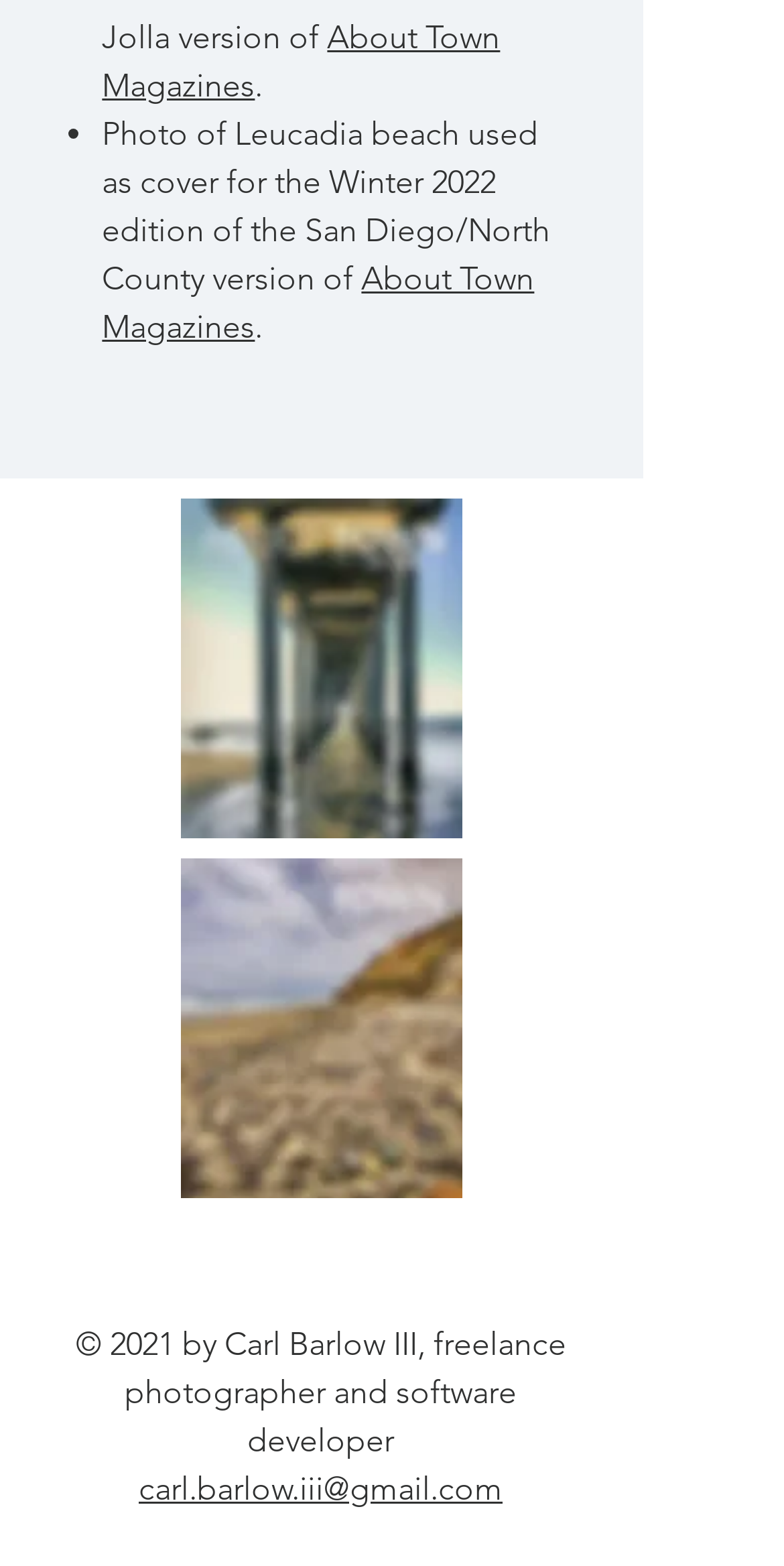Please analyze the image and give a detailed answer to the question:
What social media platform is linked?

The social media platform linked can be found in the list element with the text 'Social Bar', which contains a link element with the text 'LinkedIn'.